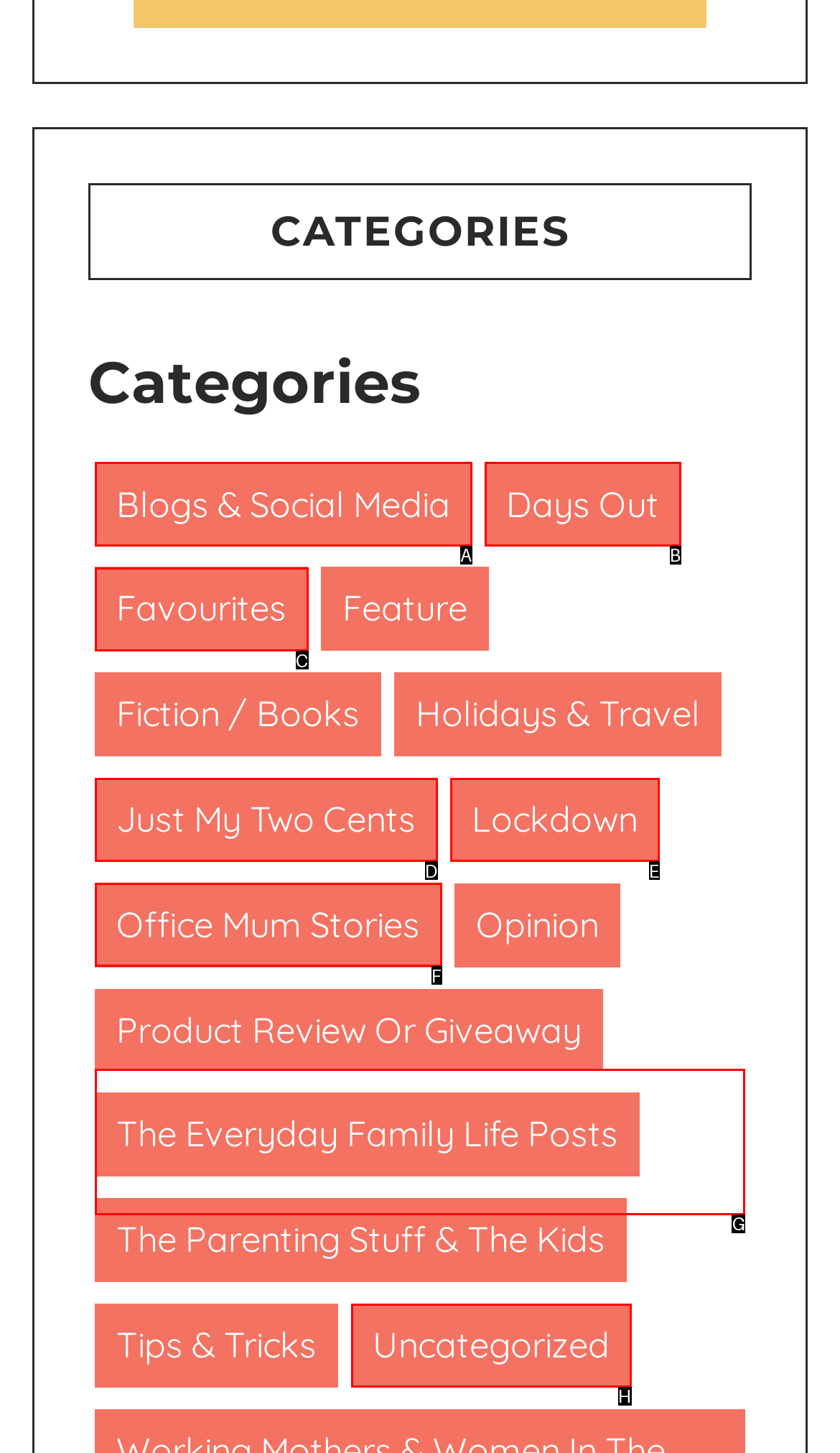Identify the correct UI element to click on to achieve the task: Check out Working Mothers & Women In The Workplace. Provide the letter of the appropriate element directly from the available choices.

G